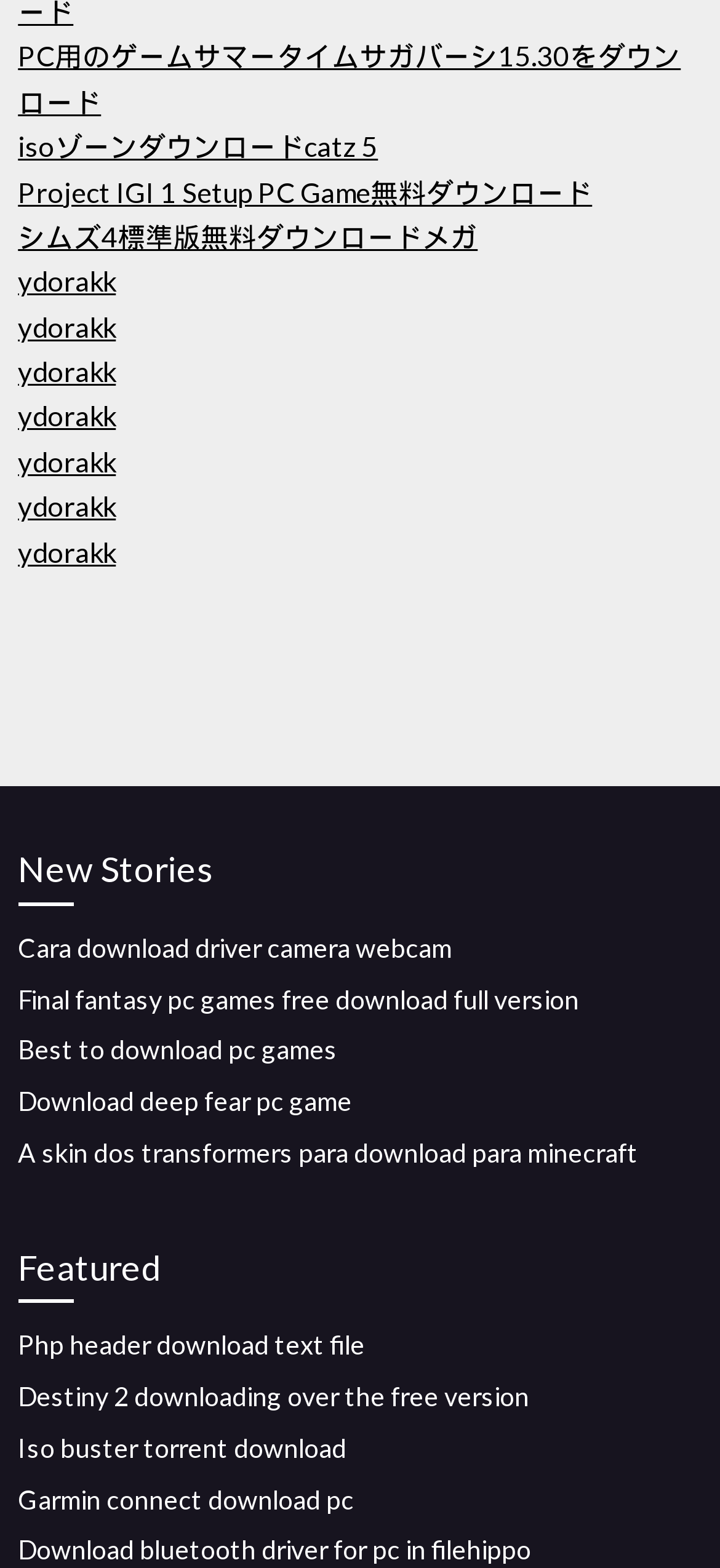Are there any links with the same text?
Please utilize the information in the image to give a detailed response to the question.

I looked at the links on the webpage and found that there are multiple links with the text 'ydorakk', which suggests that there are links with the same text.